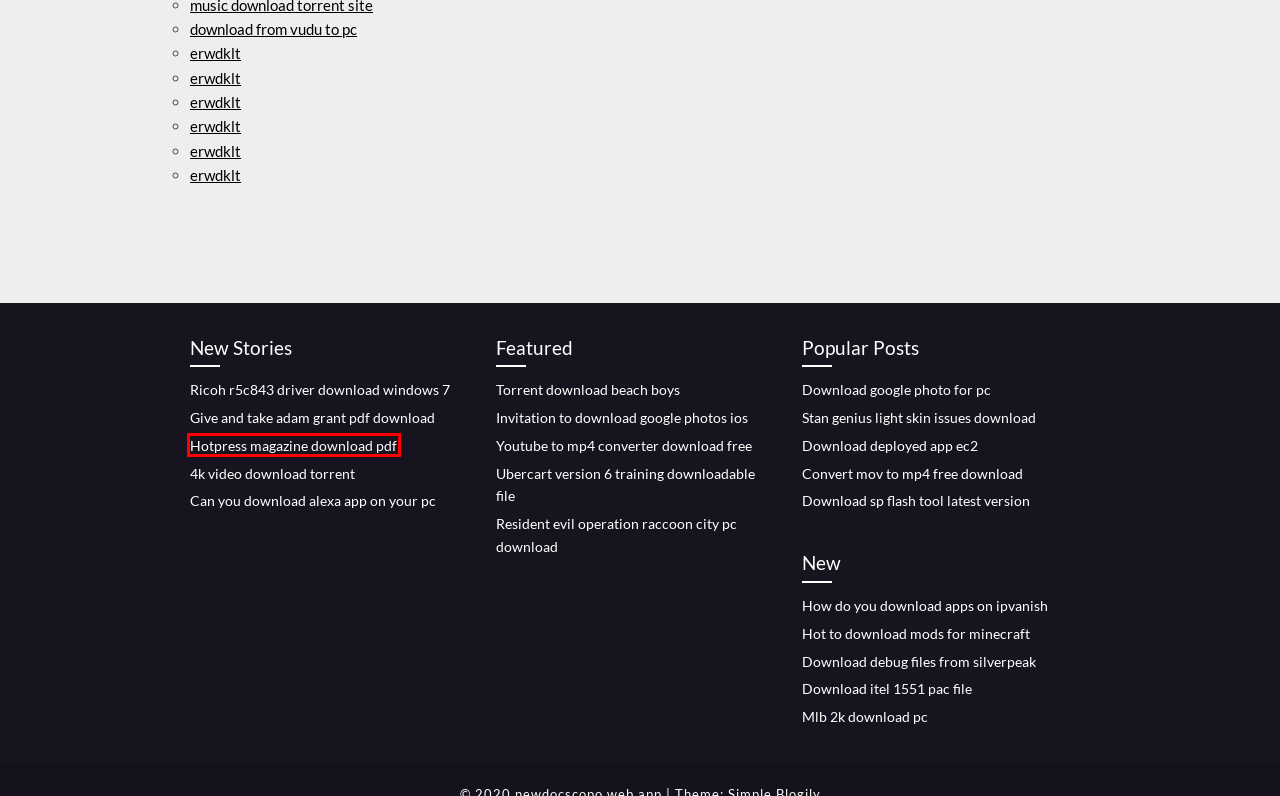You are provided with a screenshot of a webpage where a red rectangle bounding box surrounds an element. Choose the description that best matches the new webpage after clicking the element in the red bounding box. Here are the choices:
A. Download sp flash tool latest version (2020)
B. Ubercart version 6 training downloadable file [2020]
C. Resident evil operation raccoon city pc download [2020]
D. Youtube to mp4 converter download free (2020)
E. Stan genius light skin issues download (2020)
F. Download google photo for pc [2020]
G. Torrent download beach boys [2020]
H. Hotpress magazine download pdf (2020)

H